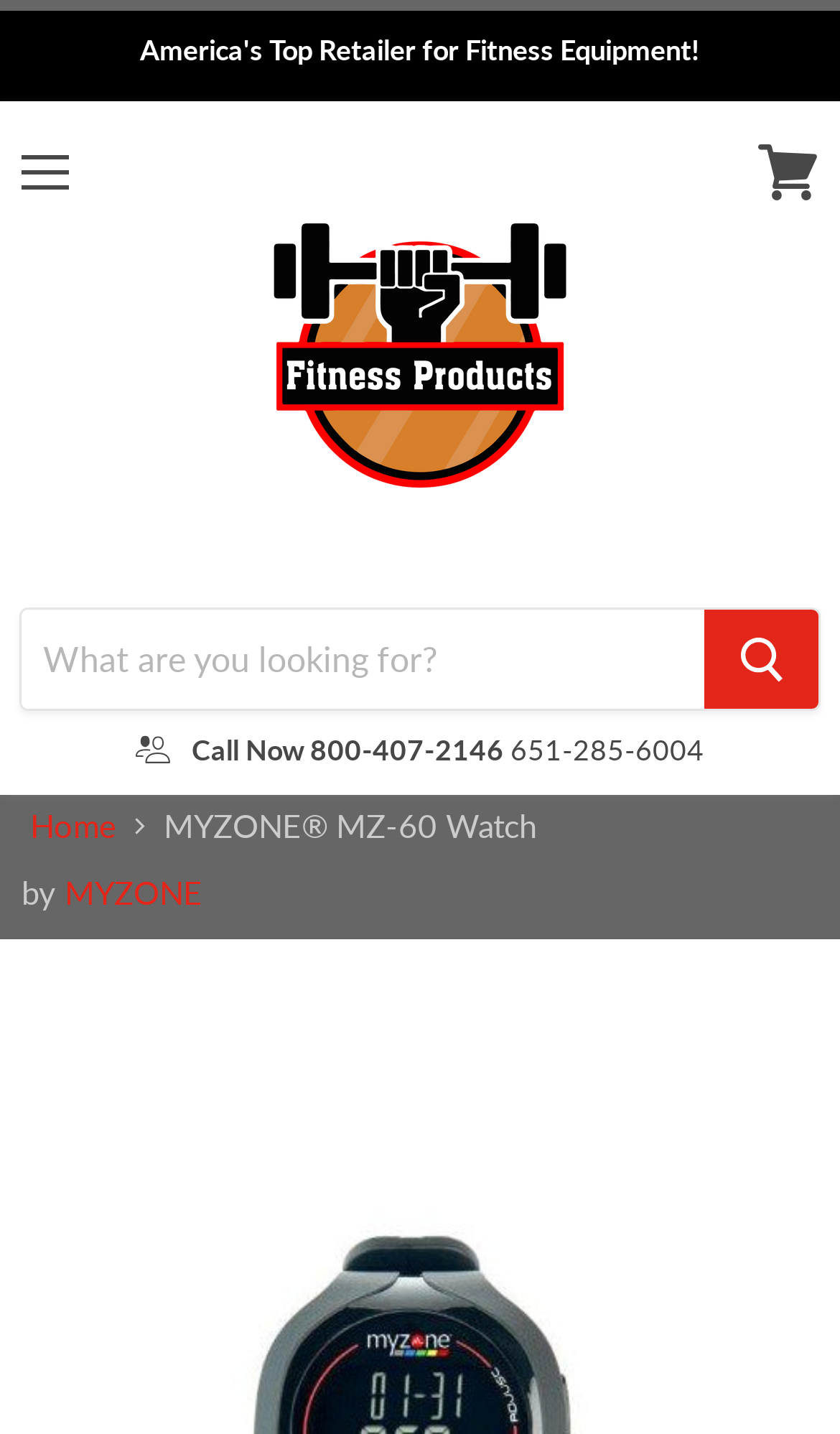Find the headline of the webpage and generate its text content.

MYZONE® MZ-60 Watch